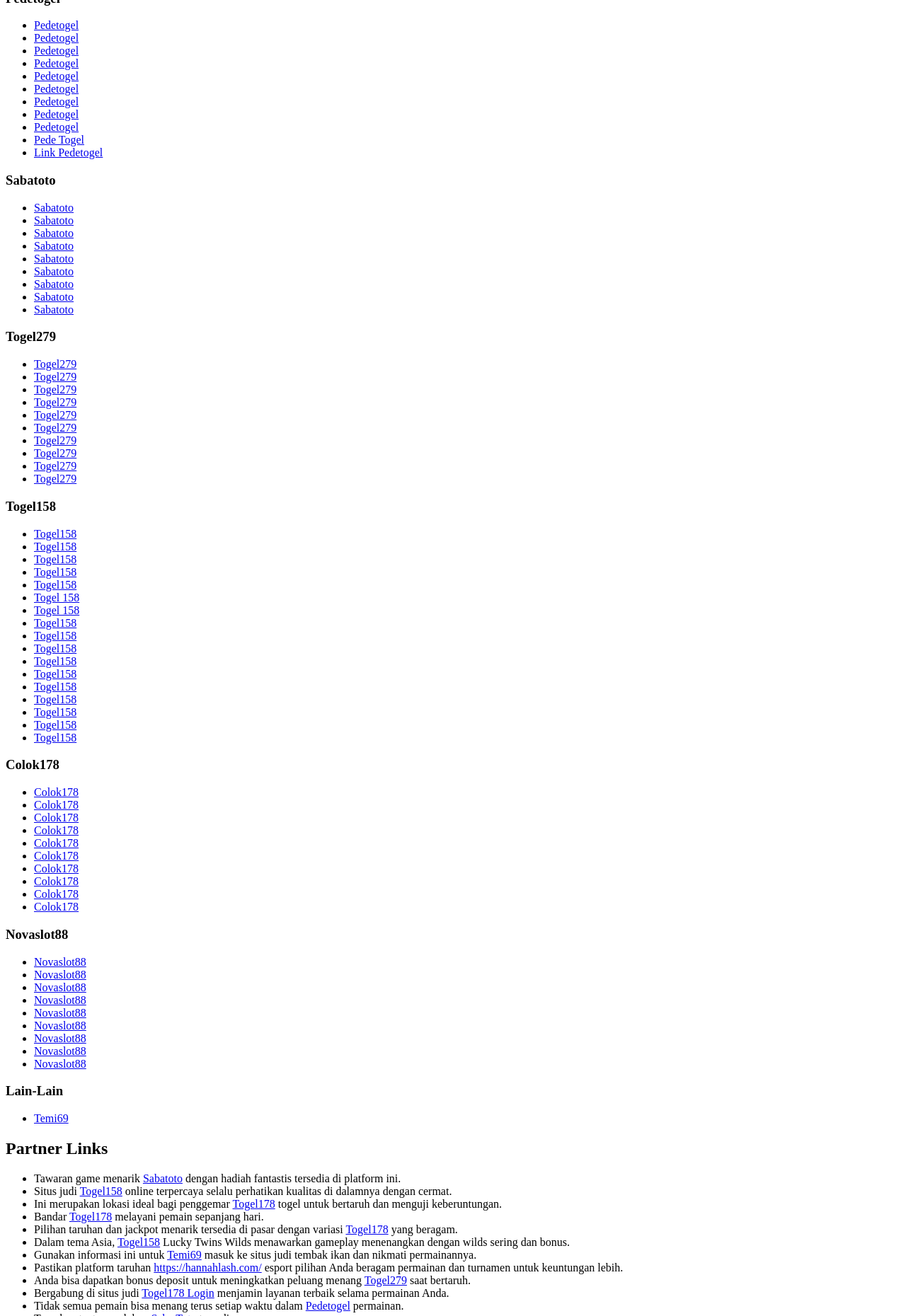Respond with a single word or phrase to the following question: What is the first link on the webpage?

Pedetogel